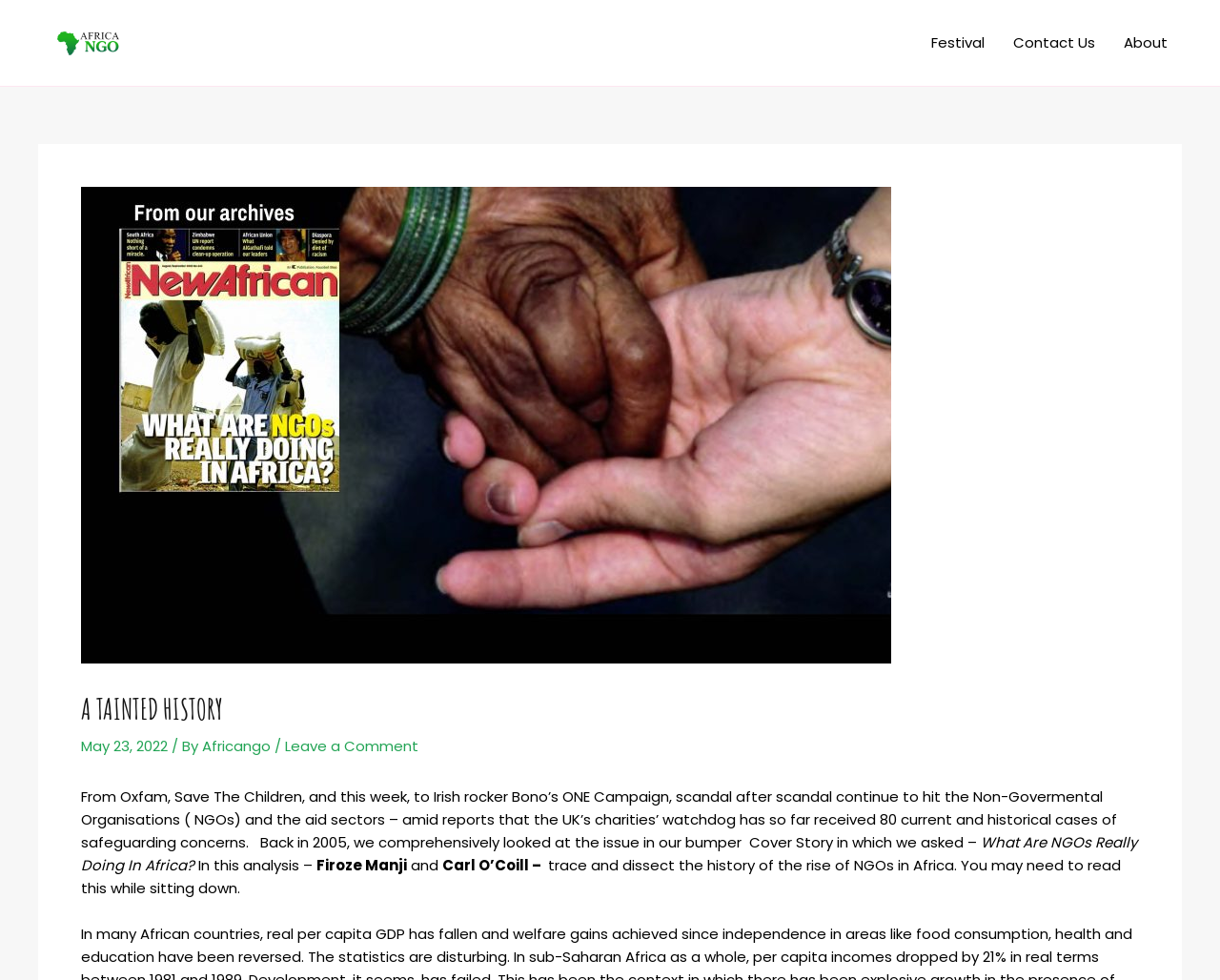Determine the bounding box coordinates in the format (top-left x, top-left y, bottom-right x, bottom-right y). Ensure all values are floating point numbers between 0 and 1. Identify the bounding box of the UI element described by: Festival

[0.752, 0.015, 0.819, 0.073]